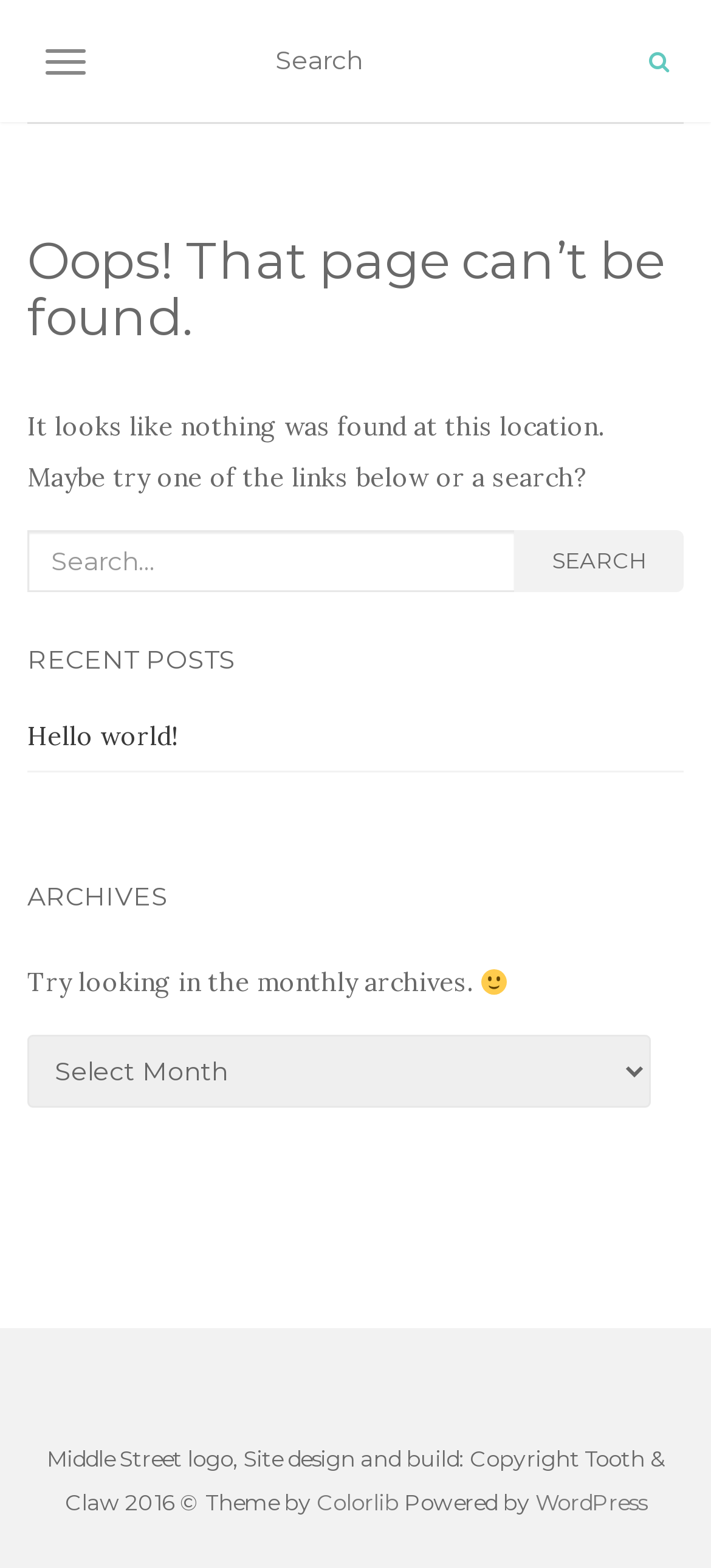Please identify the bounding box coordinates of the area I need to click to accomplish the following instruction: "Search for something".

[0.382, 0.021, 0.892, 0.056]